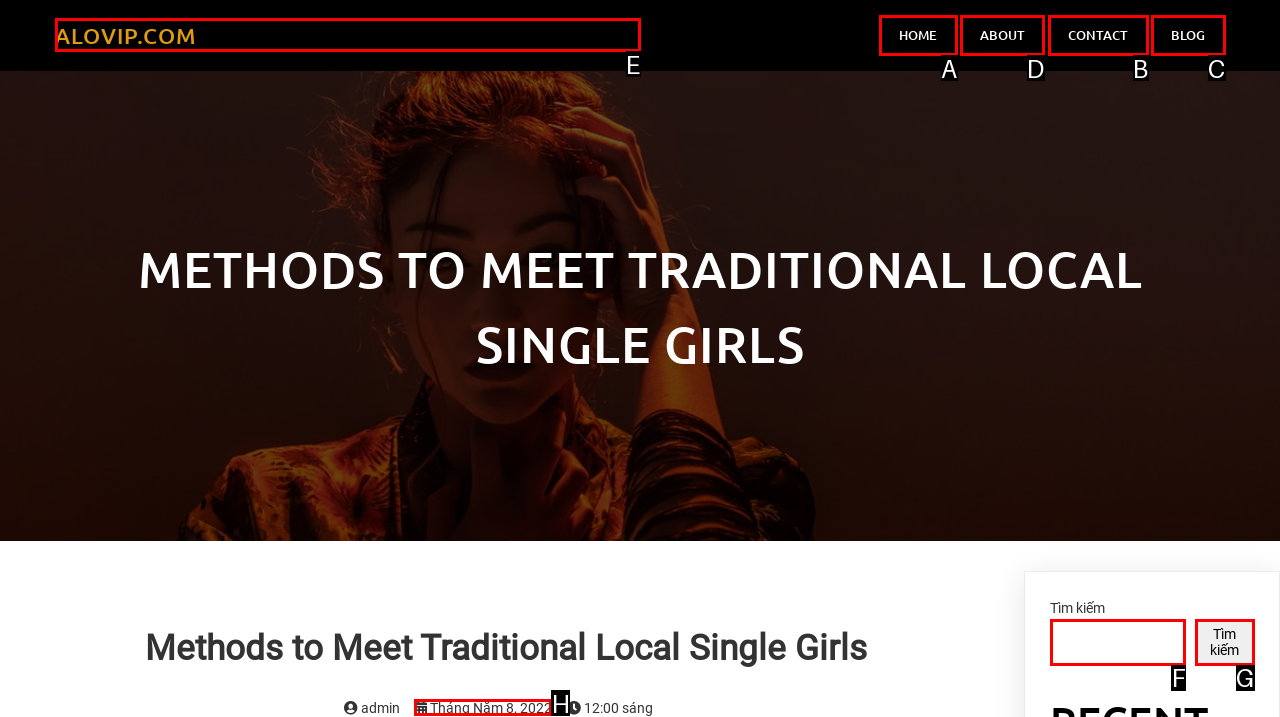Identify the correct UI element to click on to achieve the task: visit about page. Provide the letter of the appropriate element directly from the available choices.

D